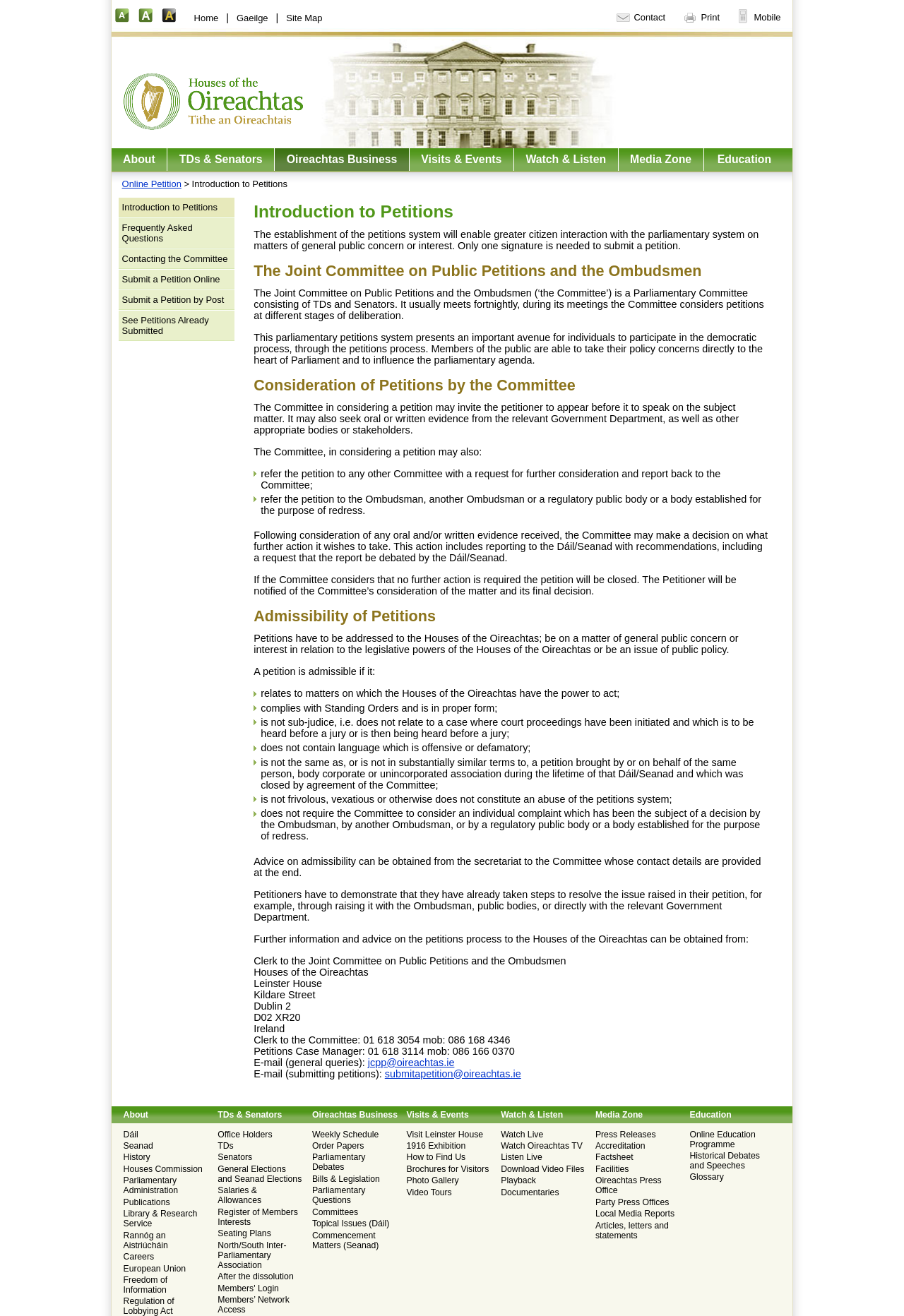Show the bounding box coordinates for the element that needs to be clicked to execute the following instruction: "Click on the 'TDs & Senators' link". Provide the coordinates in the form of four float numbers between 0 and 1, i.e., [left, top, right, bottom].

[0.185, 0.113, 0.304, 0.13]